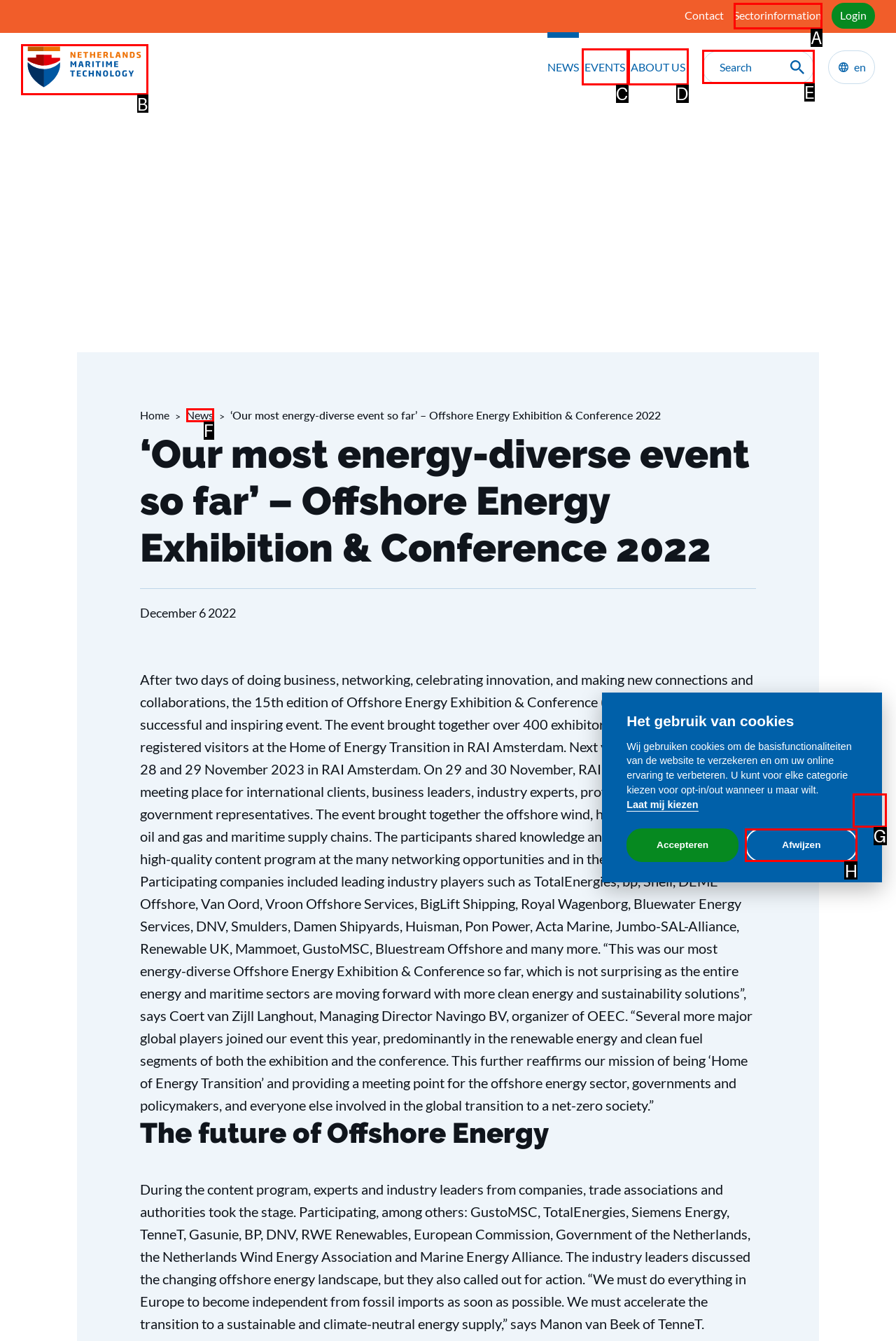Choose the HTML element that corresponds to the description: Colouring In
Provide the answer by selecting the letter from the given choices.

None